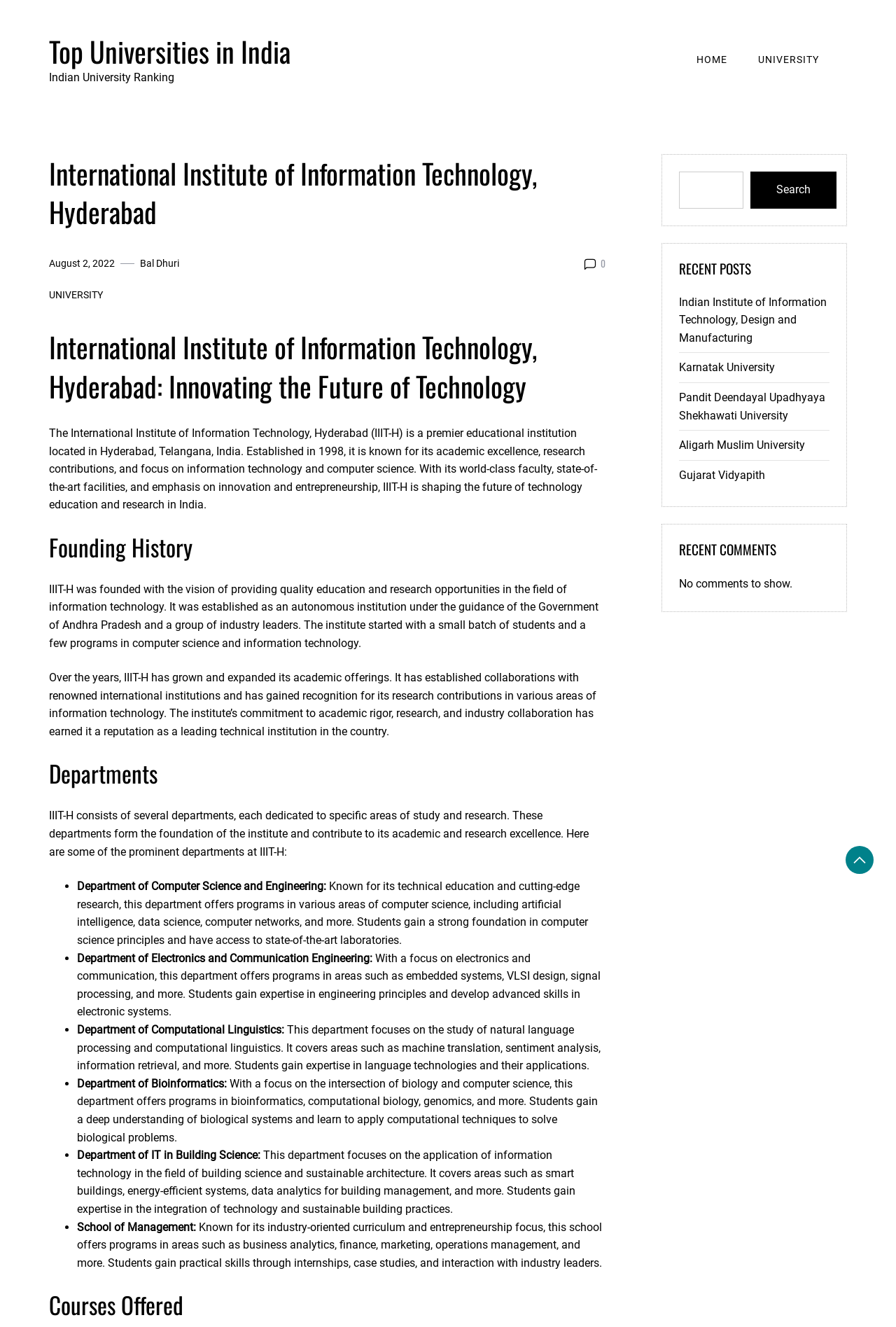Answer the following query with a single word or phrase:
Is there a search function on the webpage?

Yes